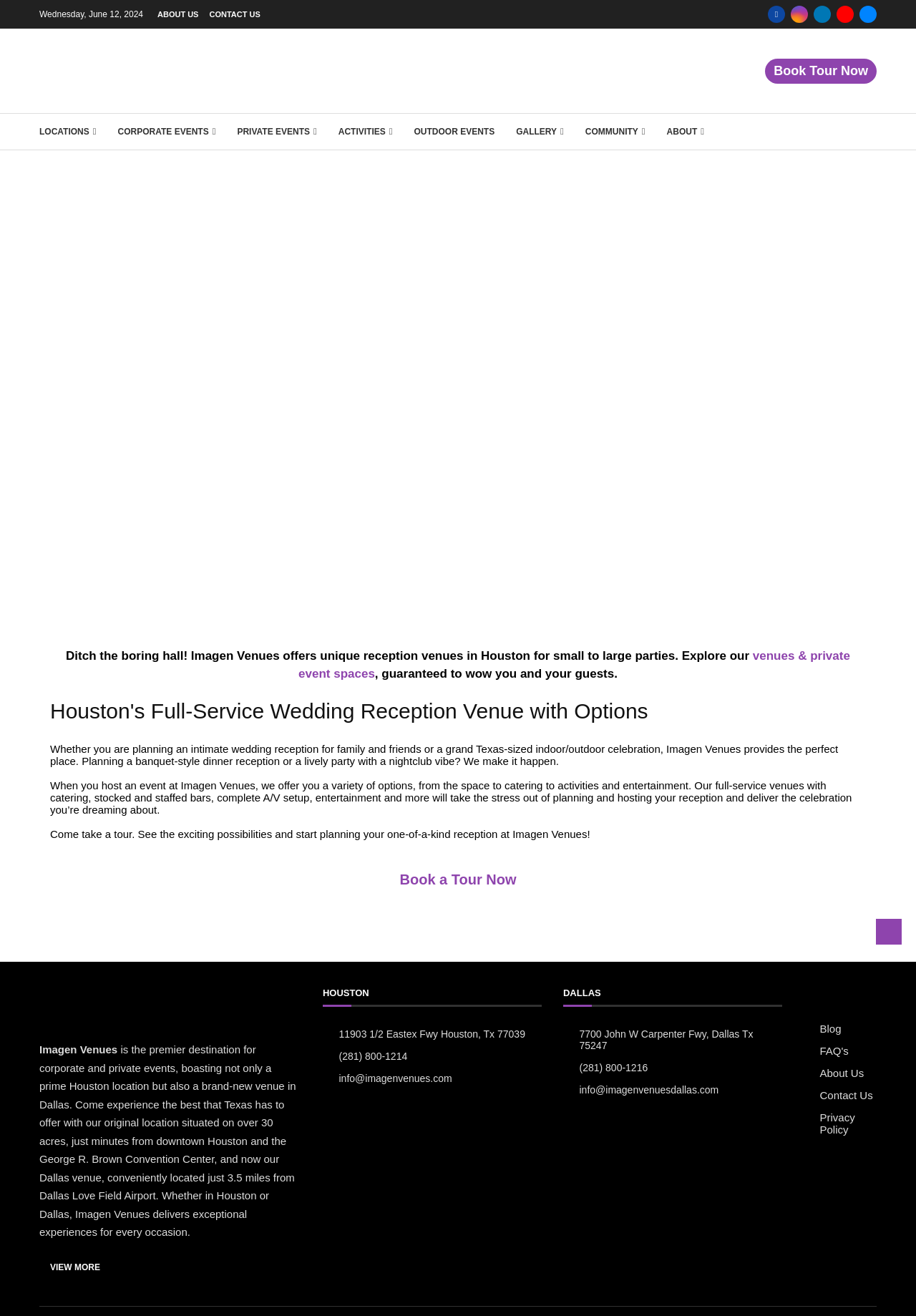What is the date displayed on the top of the webpage?
Provide a one-word or short-phrase answer based on the image.

Wednesday, June 12, 2024